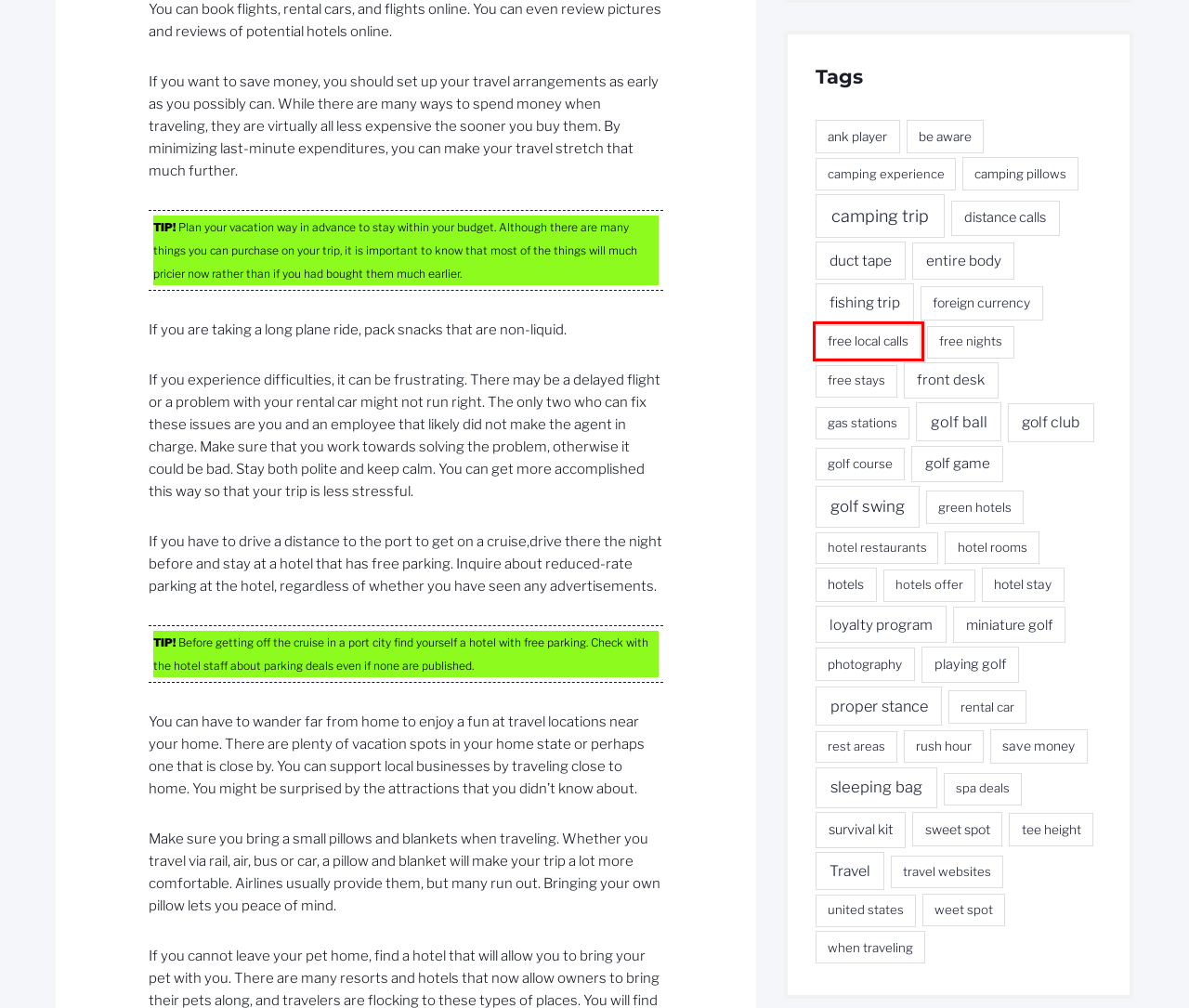Look at the given screenshot of a webpage with a red rectangle bounding box around a UI element. Pick the description that best matches the new webpage after clicking the element highlighted. The descriptions are:
A. tee height Archives - Vacation packages
B. golf ball Archives - Vacation packages
C. hotel stay Archives - Vacation packages
D. free local calls Archives - Vacation packages
E. sleeping bag Archives - Vacation packages
F. duct tape Archives - Vacation packages
G. rest areas Archives - Vacation packages
H. golf swing Archives - Vacation packages

D